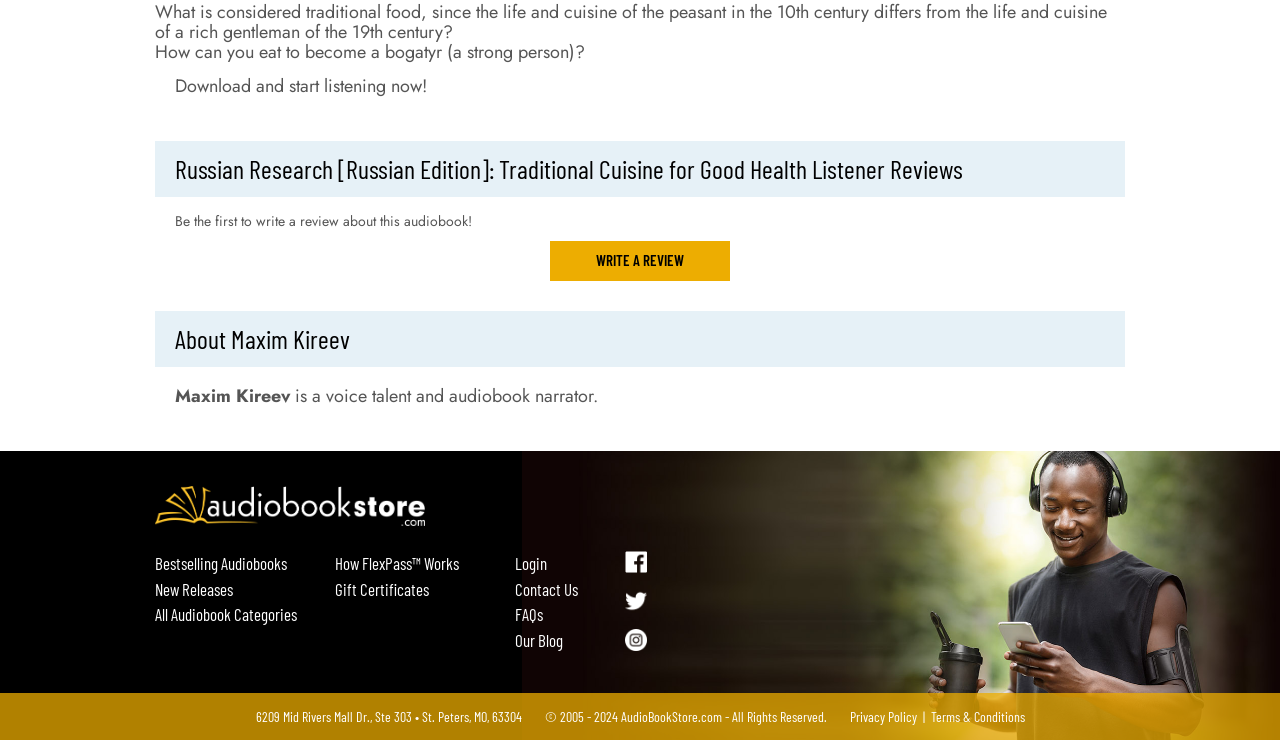Pinpoint the bounding box coordinates of the area that should be clicked to complete the following instruction: "Write a review about this audiobook". The coordinates must be given as four float numbers between 0 and 1, i.e., [left, top, right, bottom].

[0.43, 0.326, 0.57, 0.38]